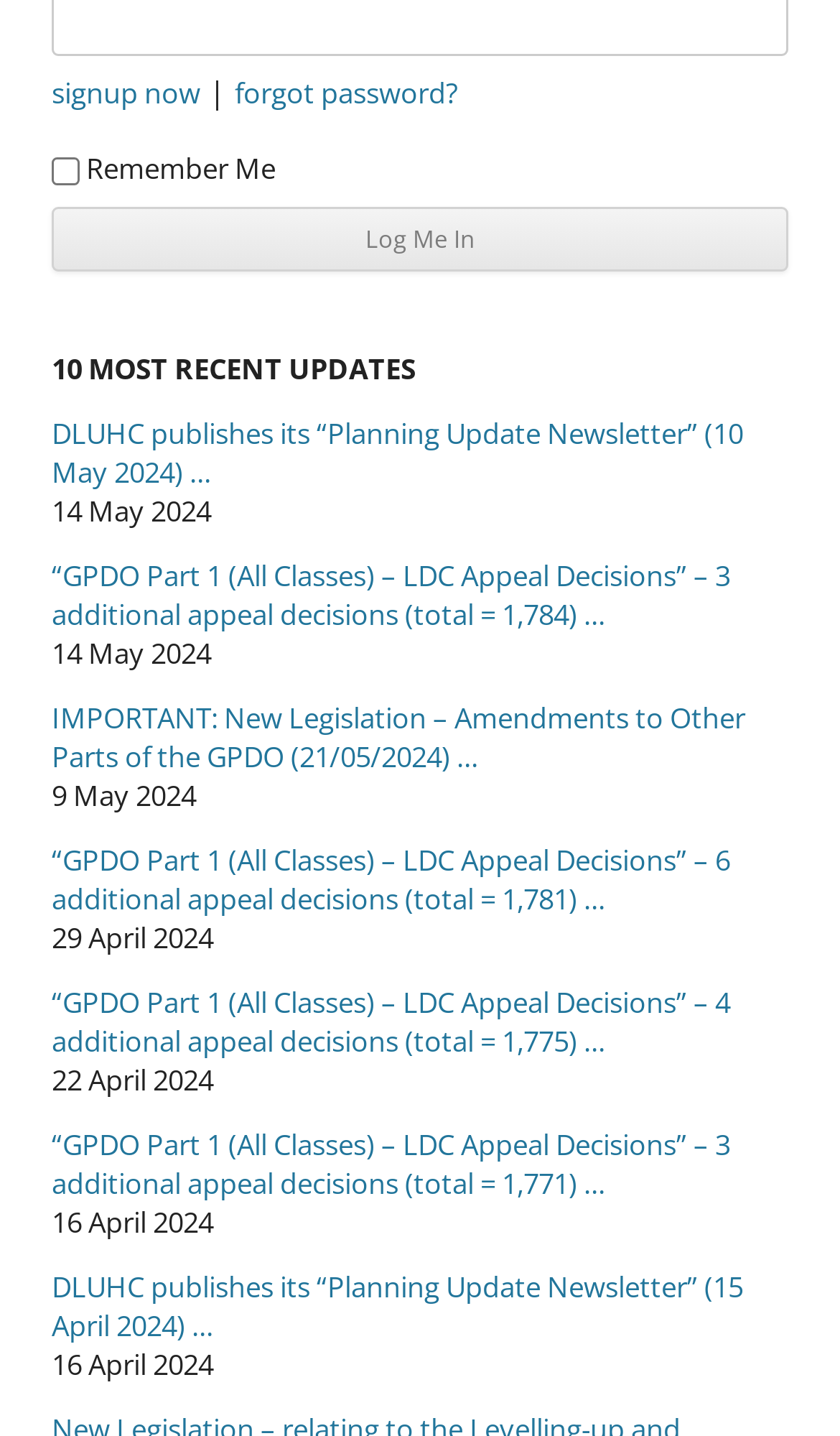How many links are there on this webpage?
Refer to the image and provide a one-word or short phrase answer.

10